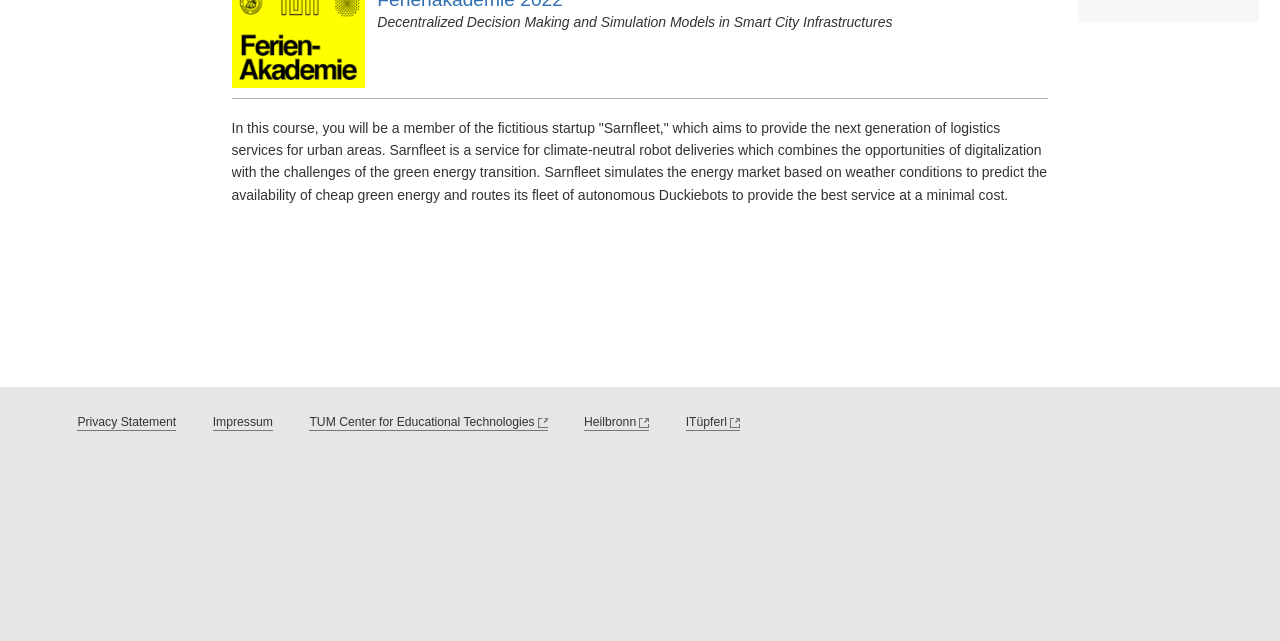Extract the bounding box coordinates for the described element: "parent_node: Bermuda". The coordinates should be represented as four float numbers between 0 and 1: [left, top, right, bottom].

None